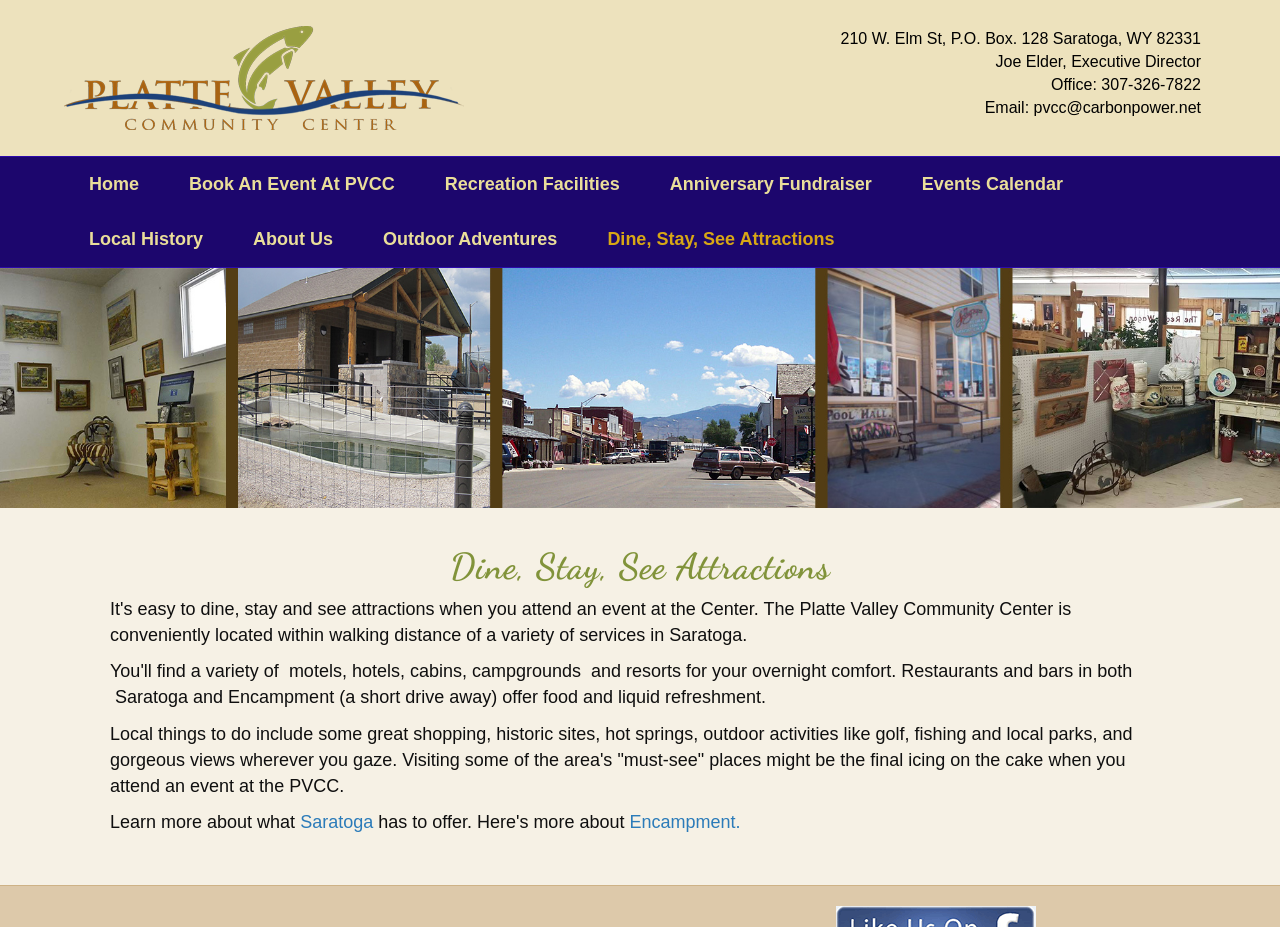Write an exhaustive caption that covers the webpage's main aspects.

The webpage is about the Platte Valley Community Center in Saratoga, Wyoming, and it appears to be a promotional page for the center and the surrounding area. 

At the top of the page, there is a layout table that spans almost the entire width of the page. Within this table, there is a link to the Platte Valley Community Center, accompanied by an image of the center. To the right of this link, there are three lines of static text displaying the center's address, executive director's name, and contact information.

Below the layout table, there is a navigation menu with nine links, including "Home", "Book An Event At PVCC", and "Local History". These links are arranged horizontally and take up about a quarter of the page's height.

The main content of the page is an article that occupies the entire width of the page. At the top of the article, there is a large image that takes up about half of the page's height. Below the image, there is a heading that reads "Dine, Stay, See Attractions". 

Underneath the heading, there is a block of static text that describes the local attractions and activities available in the area, such as shopping, historic sites, and outdoor activities. The text also mentions that visiting these attractions can be a great addition to attending an event at the PVCC. 

Finally, there are two links at the bottom of the page, "Saratoga" and "Encampment", which appear to be related to the local area.